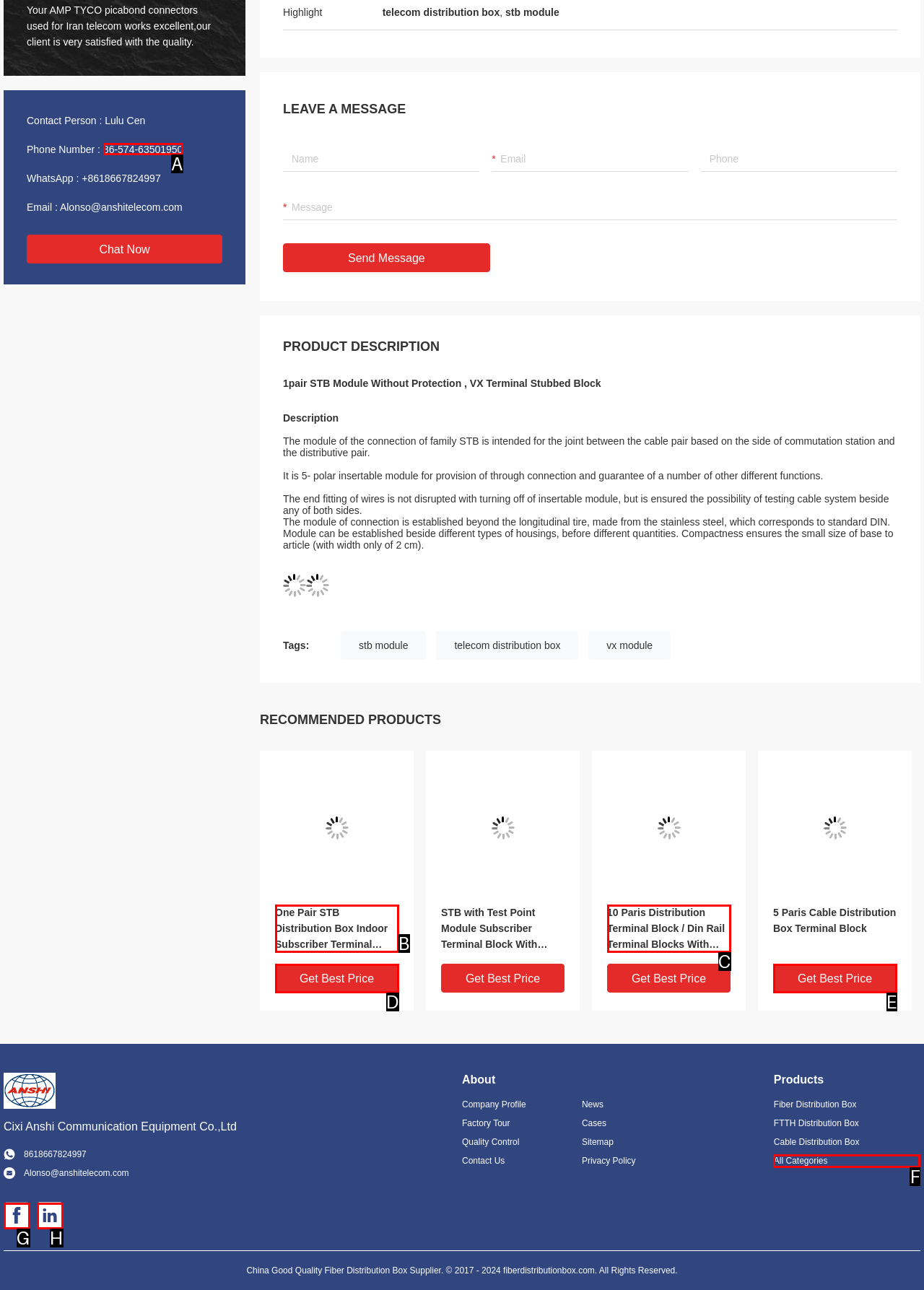Tell me the correct option to click for this task: contact the person 'Lulu Cen'
Write down the option's letter from the given choices.

A